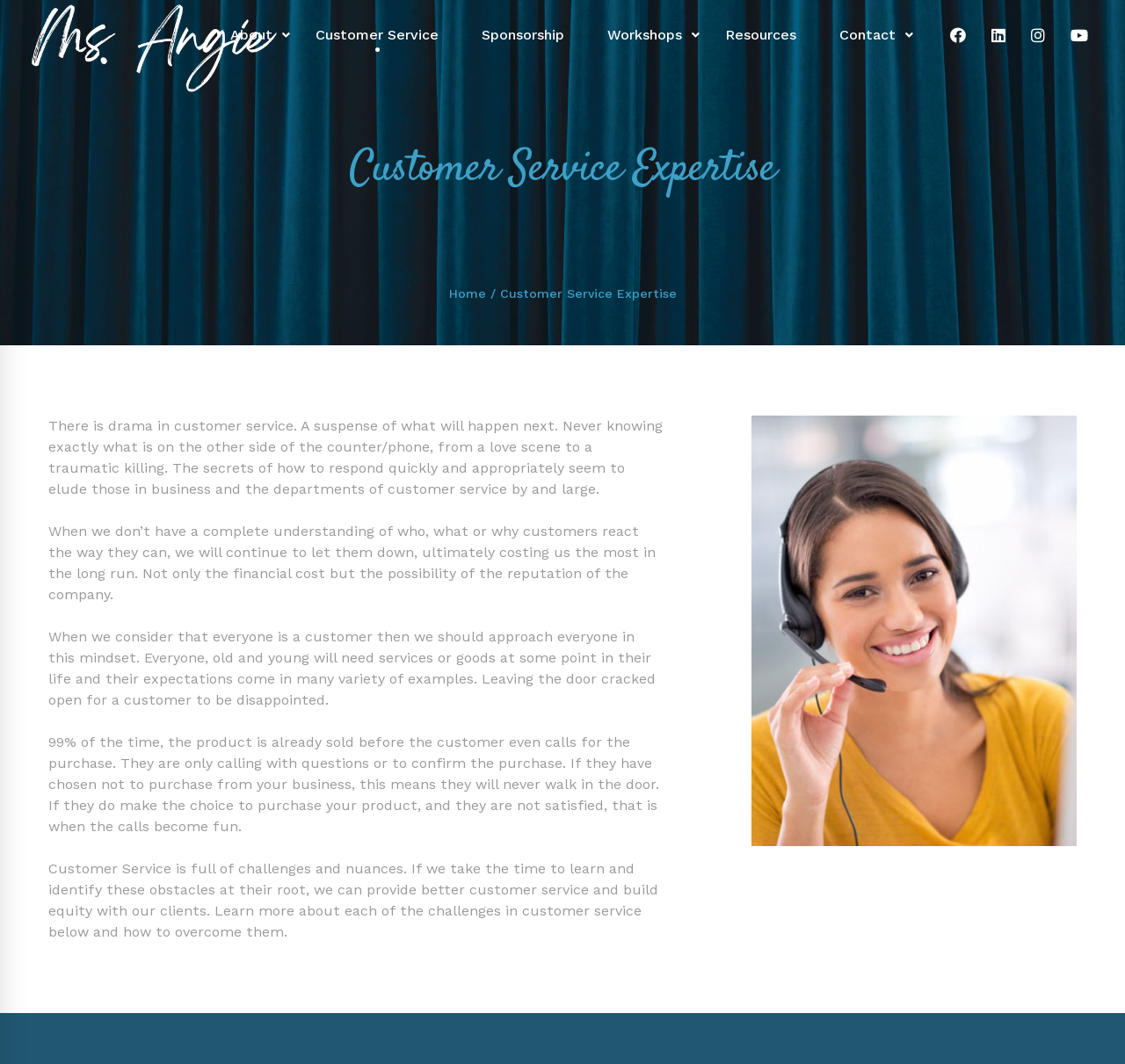Using the provided element description: "Make a Donation", determine the bounding box coordinates of the corresponding UI element in the screenshot.

[0.578, 0.735, 0.711, 0.775]